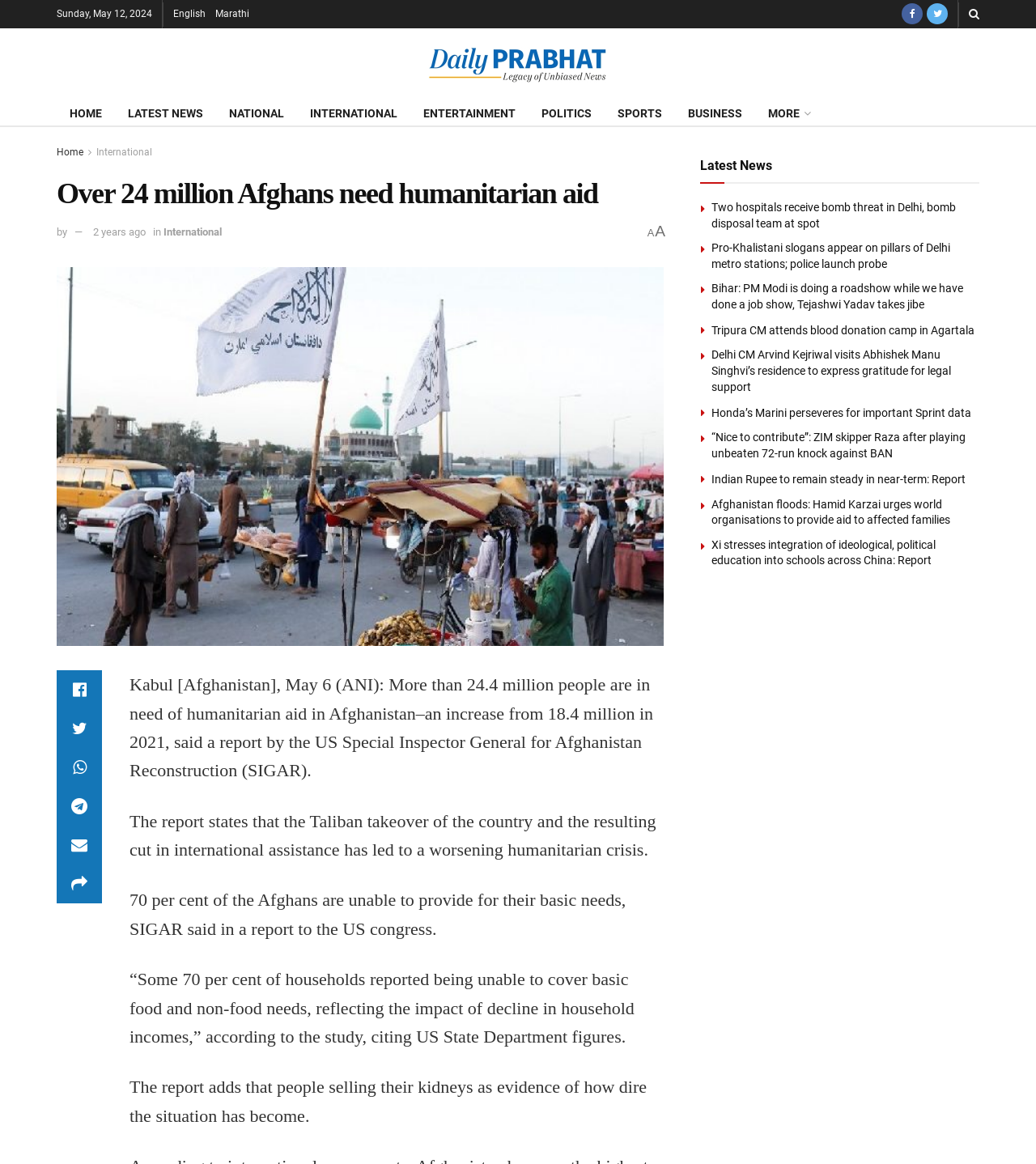What is the name of the news organization?
Answer the question with a single word or phrase by looking at the picture.

Daily PRABHAT